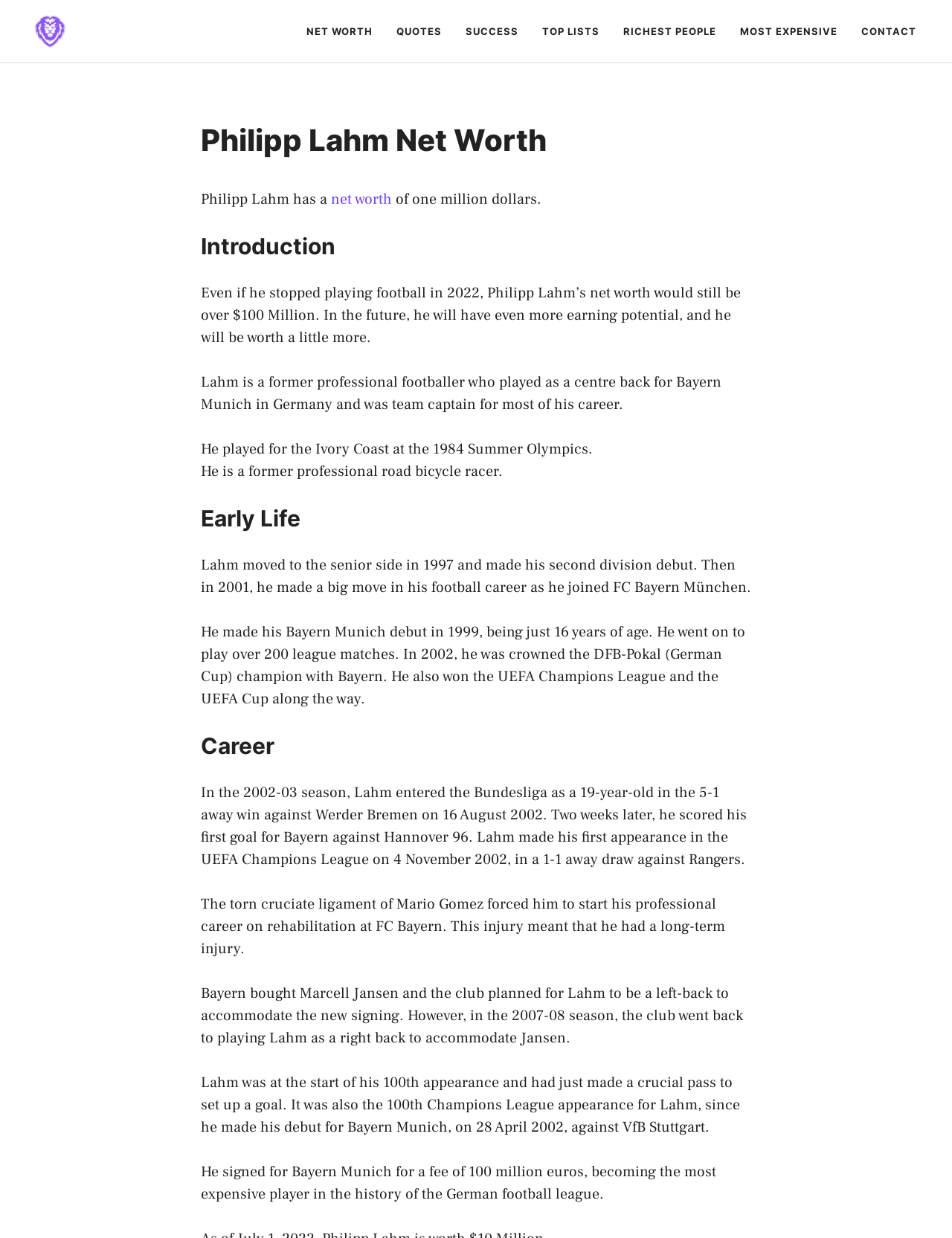Bounding box coordinates should be provided in the format (top-left x, top-left y, bottom-right x, bottom-right y) with all values between 0 and 1. Identify the bounding box for this UI element: Contact

[0.892, 0.007, 0.975, 0.043]